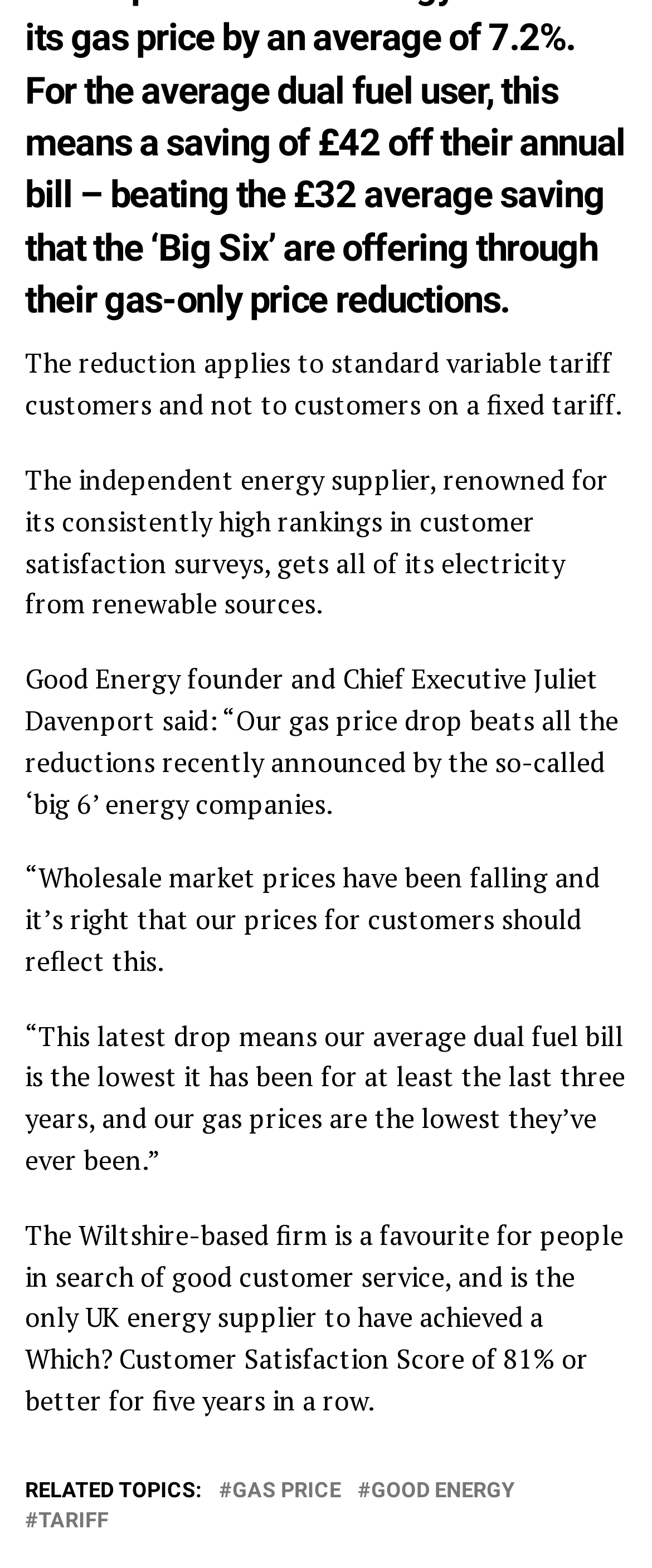From the screenshot, find the bounding box of the UI element matching this description: "Good Energy". Supply the bounding box coordinates in the form [left, top, right, bottom], each a float between 0 and 1.

[0.569, 0.944, 0.79, 0.958]